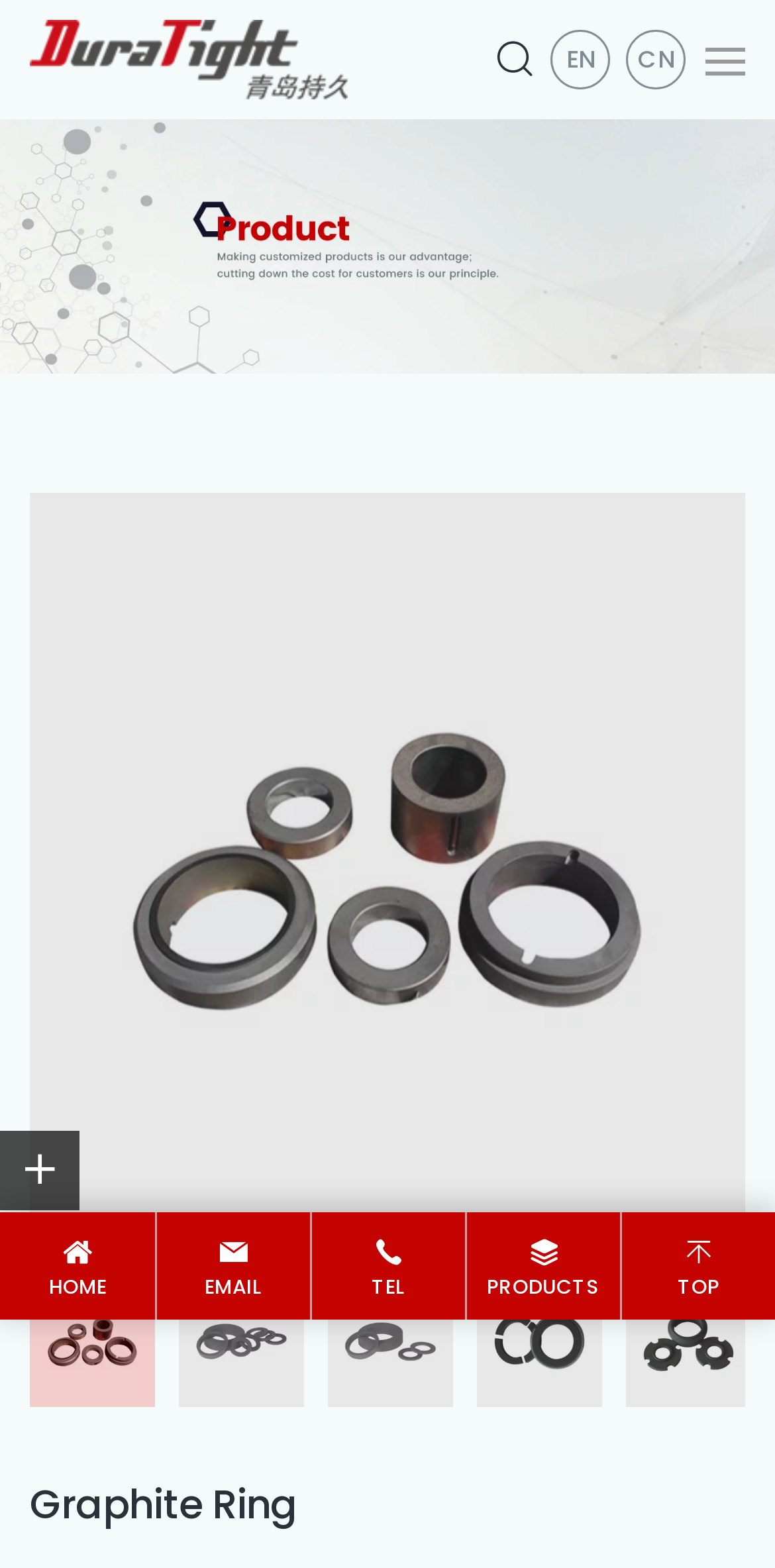Provide the bounding box coordinates of the HTML element described by the text: "The Chinese graphite". The coordinates should be in the format [left, top, right, bottom] with values between 0 and 1.

[0.038, 0.024, 0.449, 0.053]